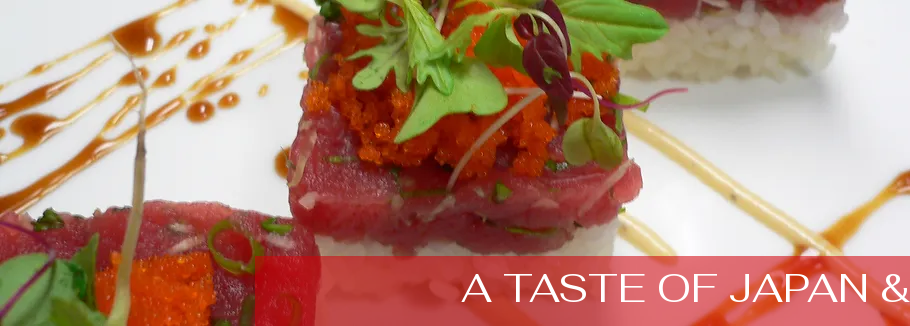Describe every aspect of the image in detail.

This vibrant image showcases a meticulously crafted Sushi Cake, a signature dish that represents "A Taste of Japan & Beyond." The sushi features fresh, high-quality ahi tuna artfully layered atop a bed of rice, garnished with bold orange fish roe and bright green microgreens. The presentation is enhanced by elegant drizzles of sauce that add a touch of sophistication, emphasizing the culinary artistry involved. This dish exemplifies the fusion of traditional and innovative Japanese cuisine, inviting patrons to experience the exquisite flavors that Tokkuri Tei offers, one of Hawaii's pioneering Izakaya-style restaurants.